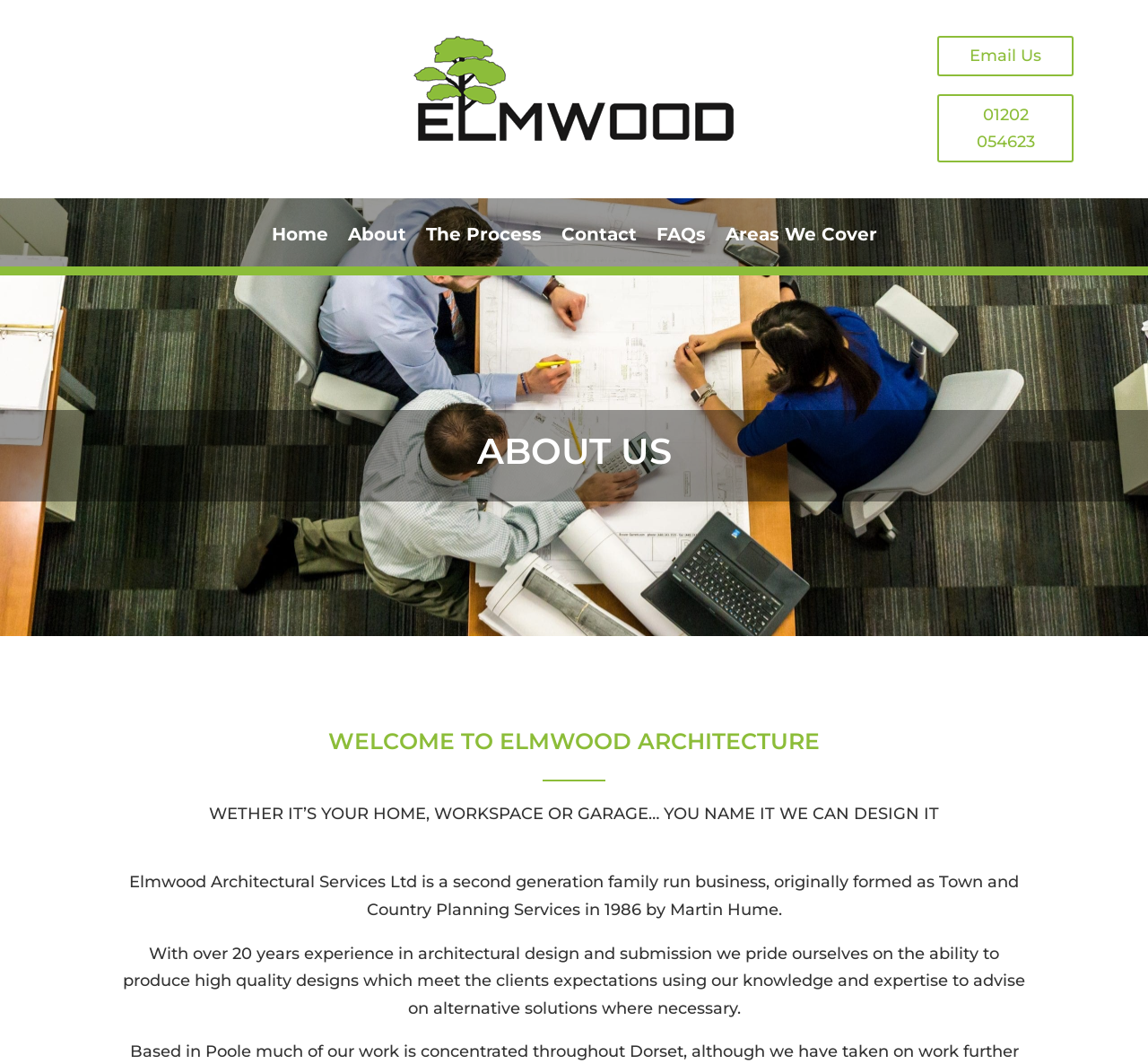What is the company name?
Based on the visual content, answer with a single word or a brief phrase.

Elmwood Architectural Services